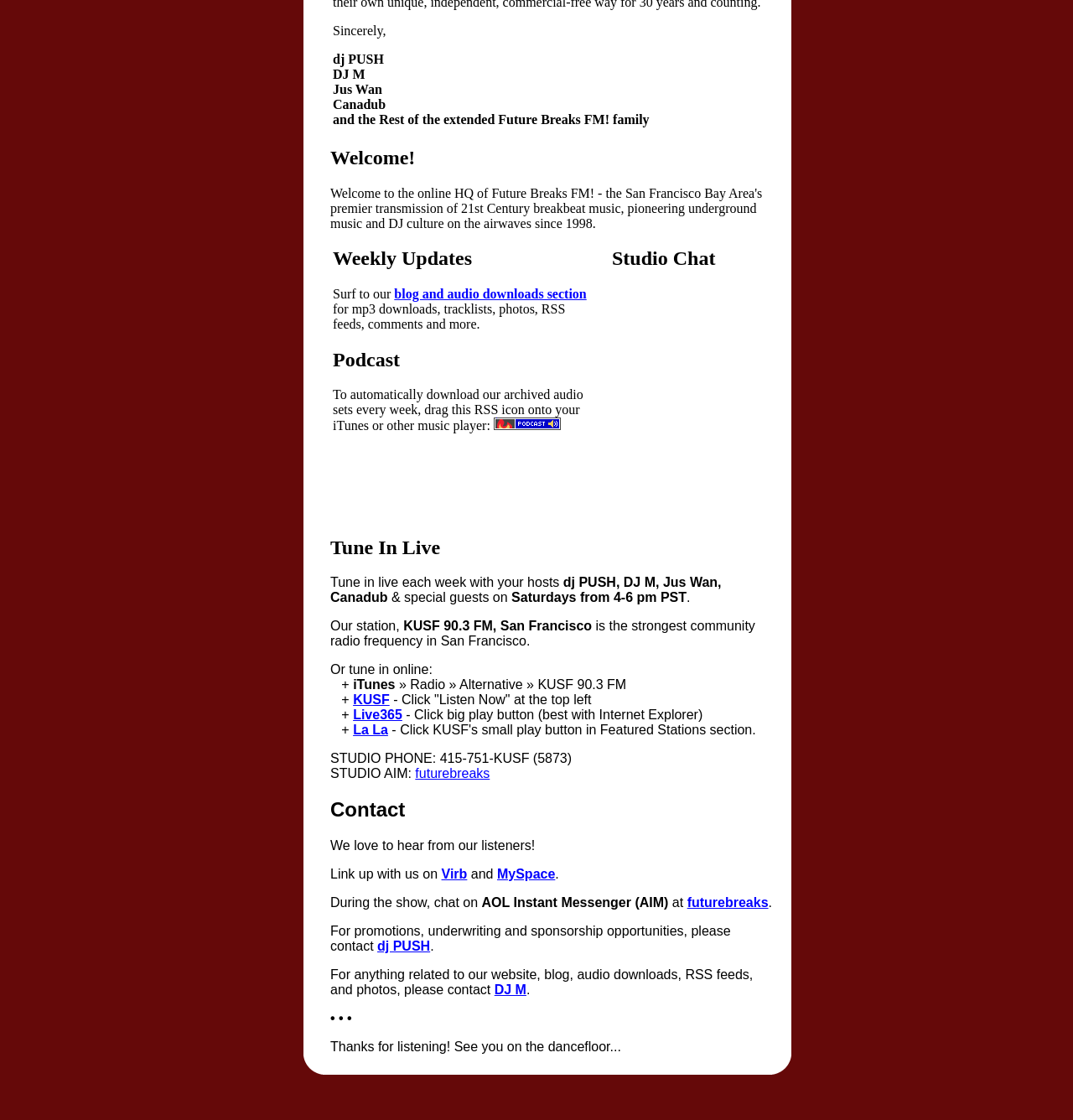Find the bounding box coordinates of the element you need to click on to perform this action: 'Click the 'Feed for podcasting' link'. The coordinates should be represented by four float values between 0 and 1, in the format [left, top, right, bottom].

[0.46, 0.374, 0.523, 0.387]